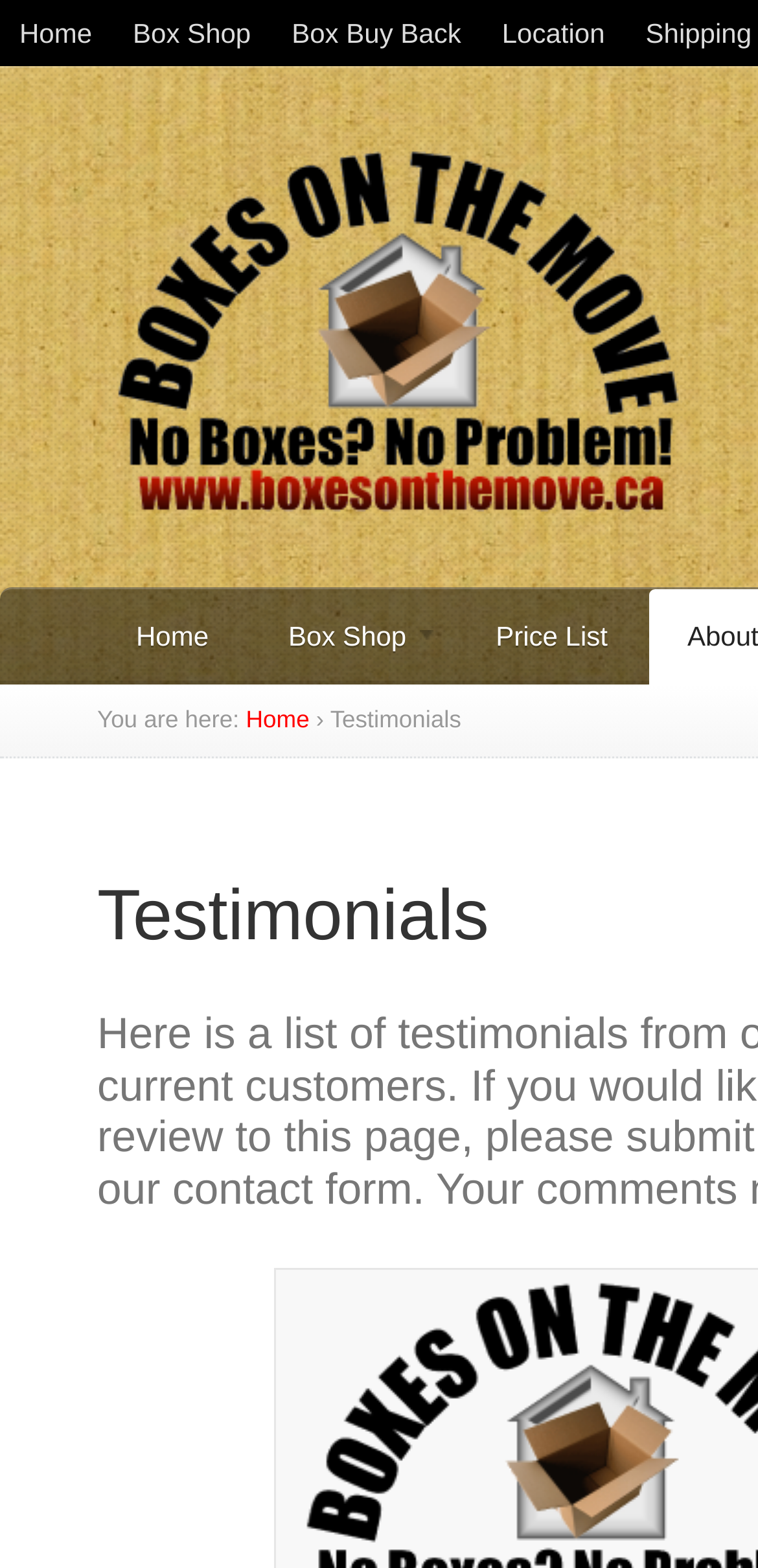How many navigation links are in the top menu?
Please provide a single word or phrase as your answer based on the screenshot.

4